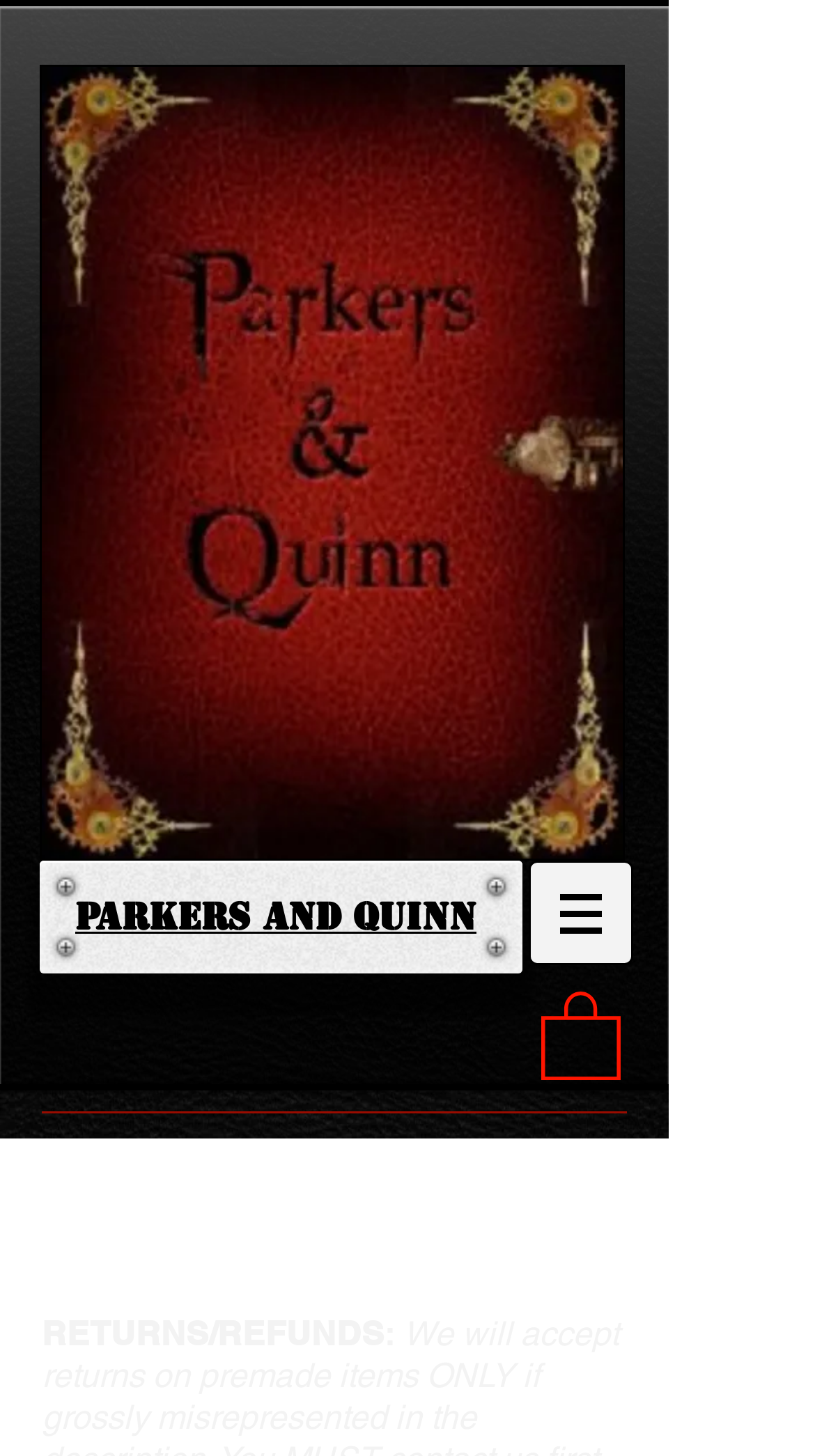Please respond to the question using a single word or phrase:
What is the topic of the webpage?

Store Policy